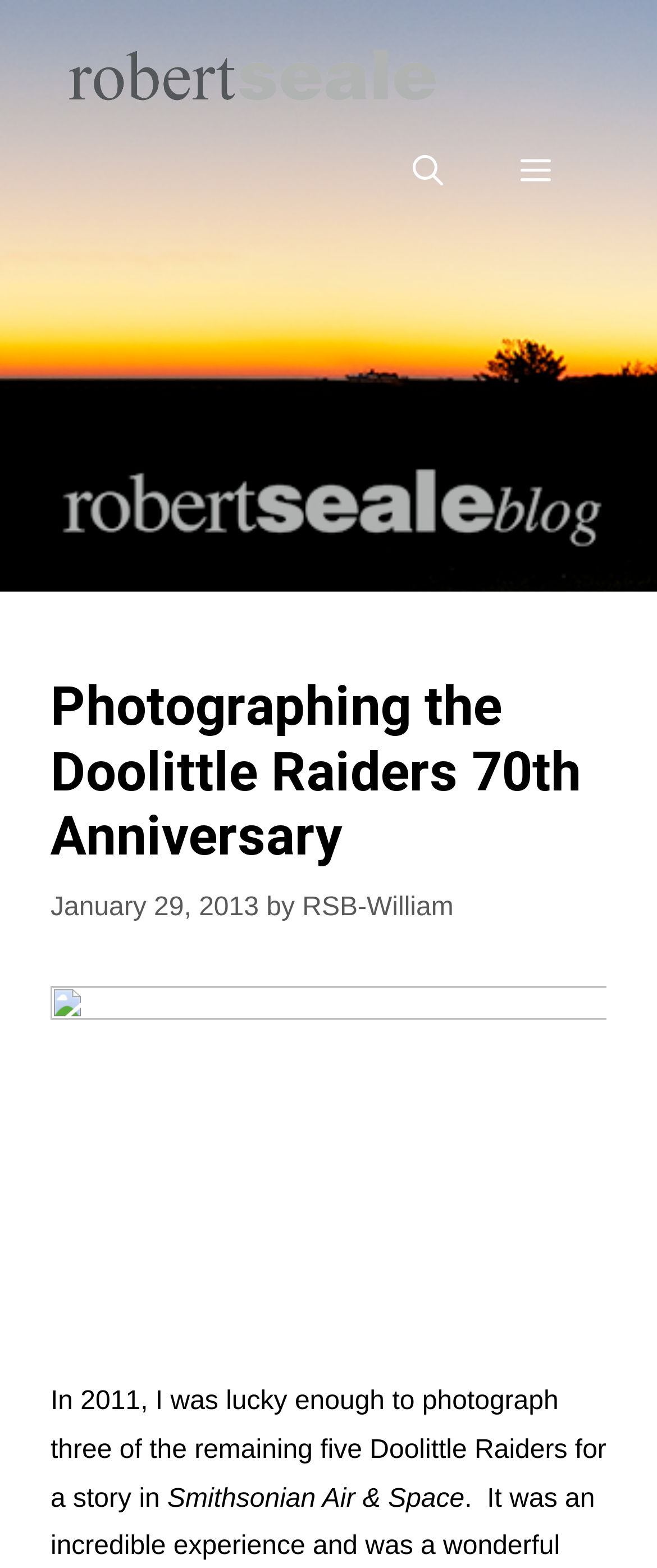Refer to the image and provide a thorough answer to this question:
What is the author's name?

I found the answer by looking at the link element in the content section, which contains the author's name 'RSB-William'.